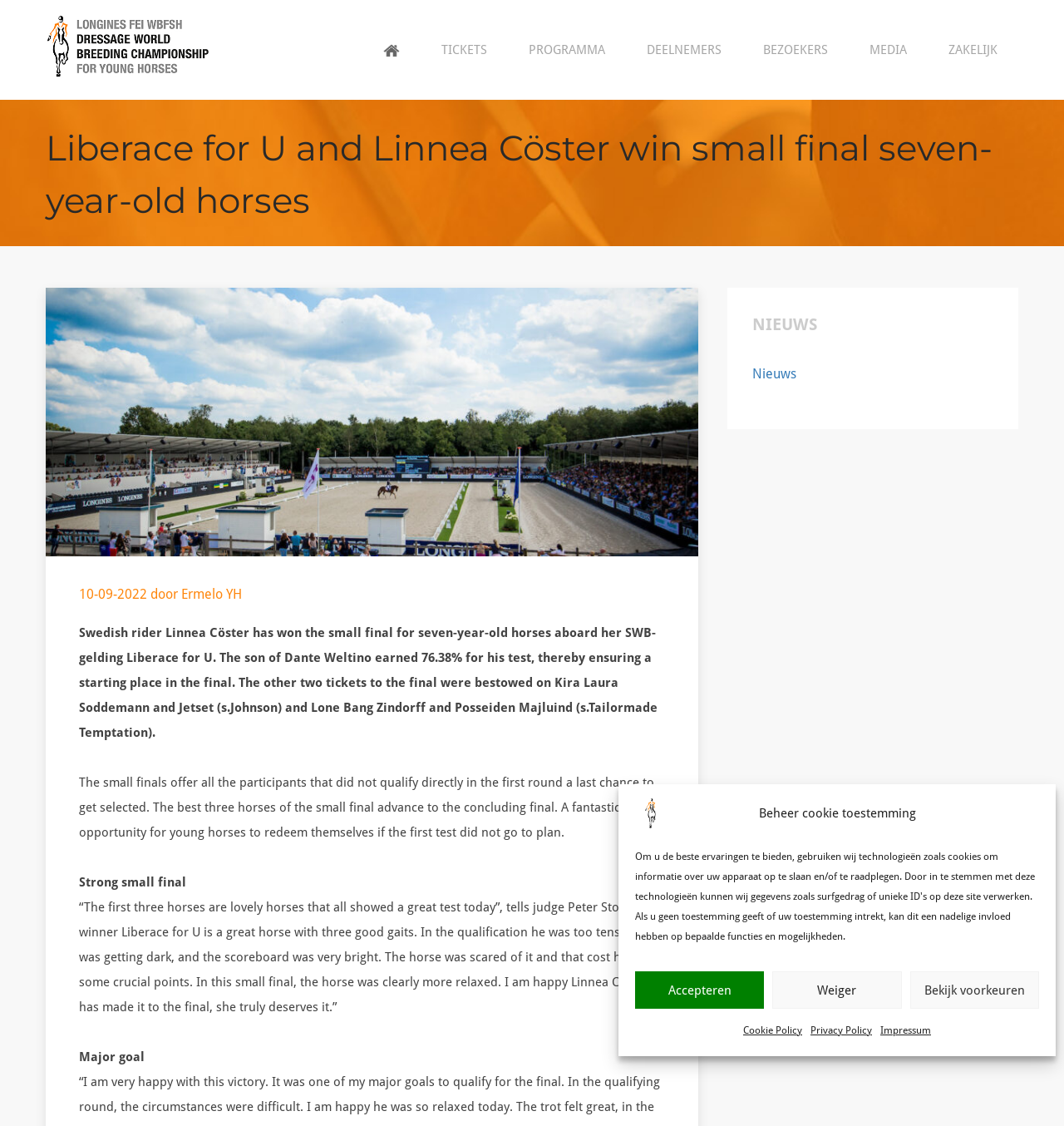Answer the question with a single word or phrase: 
What is the name of the horse that won the small final?

Liberace for U